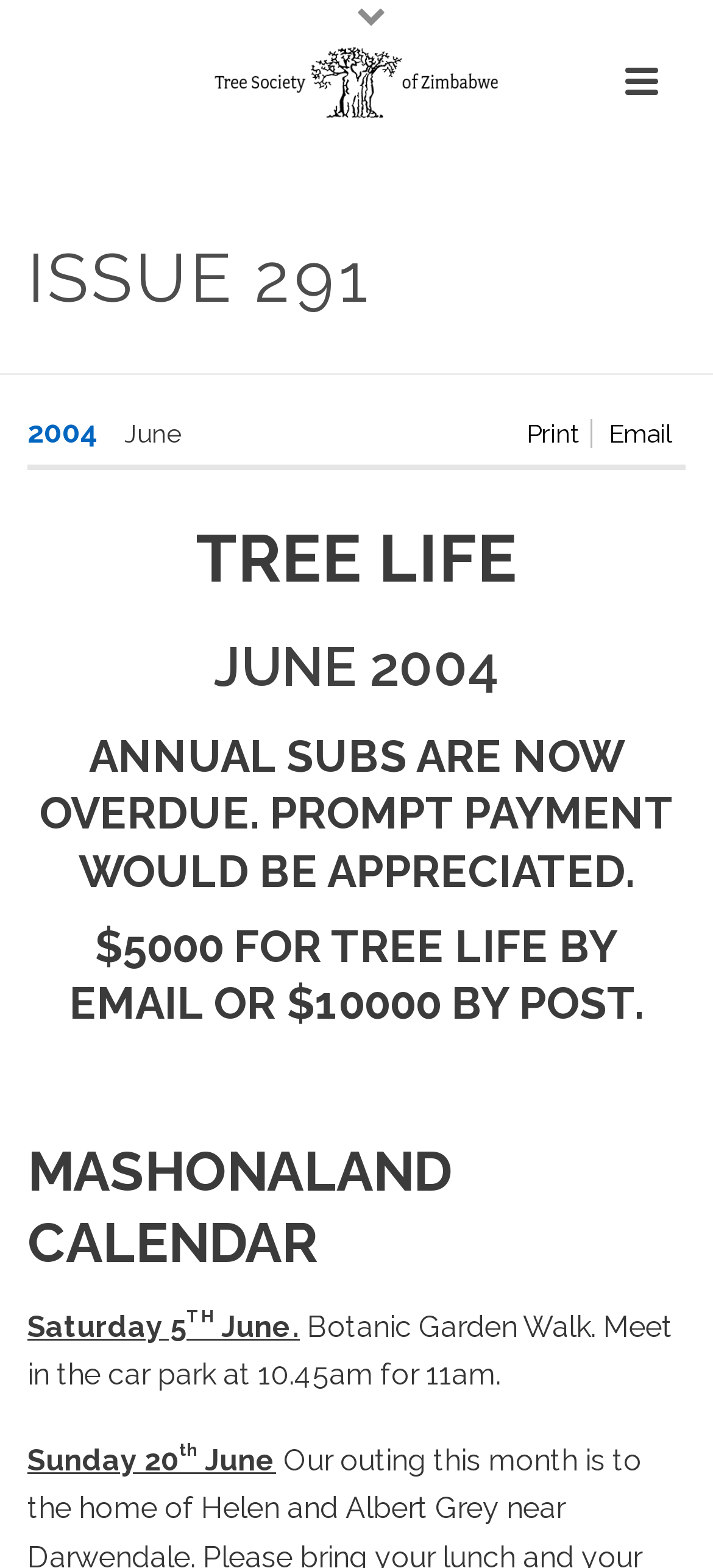What is the name of the society?
Look at the image and respond to the question as thoroughly as possible.

The name of the society can be found at the top of the webpage, which is 'Tree Society of Zimbabwe'. This is the title of the webpage and indicates the organization that the webpage belongs to.